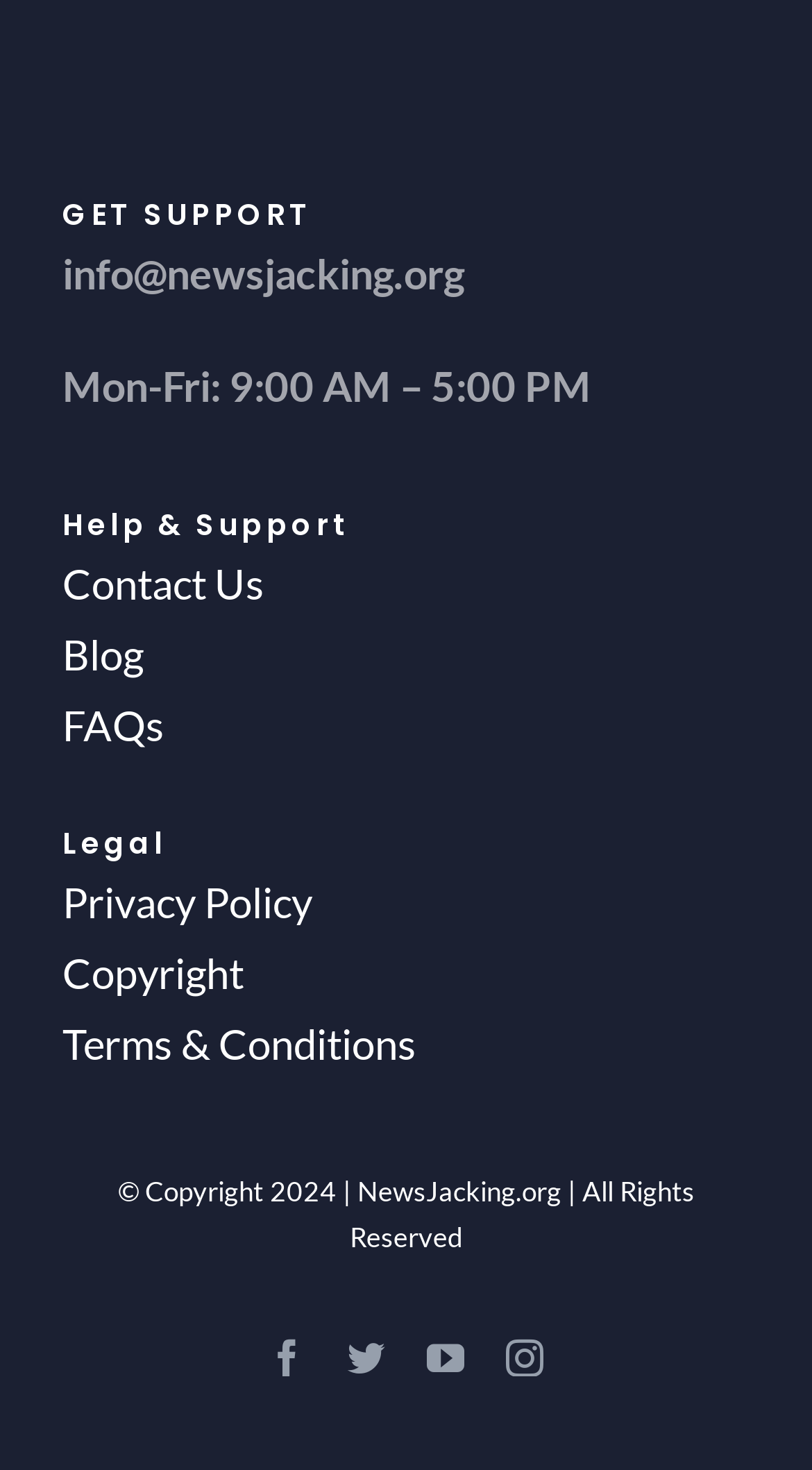Specify the bounding box coordinates for the region that must be clicked to perform the given instruction: "Read the 'Privacy Policy'".

[0.077, 0.59, 0.923, 0.638]